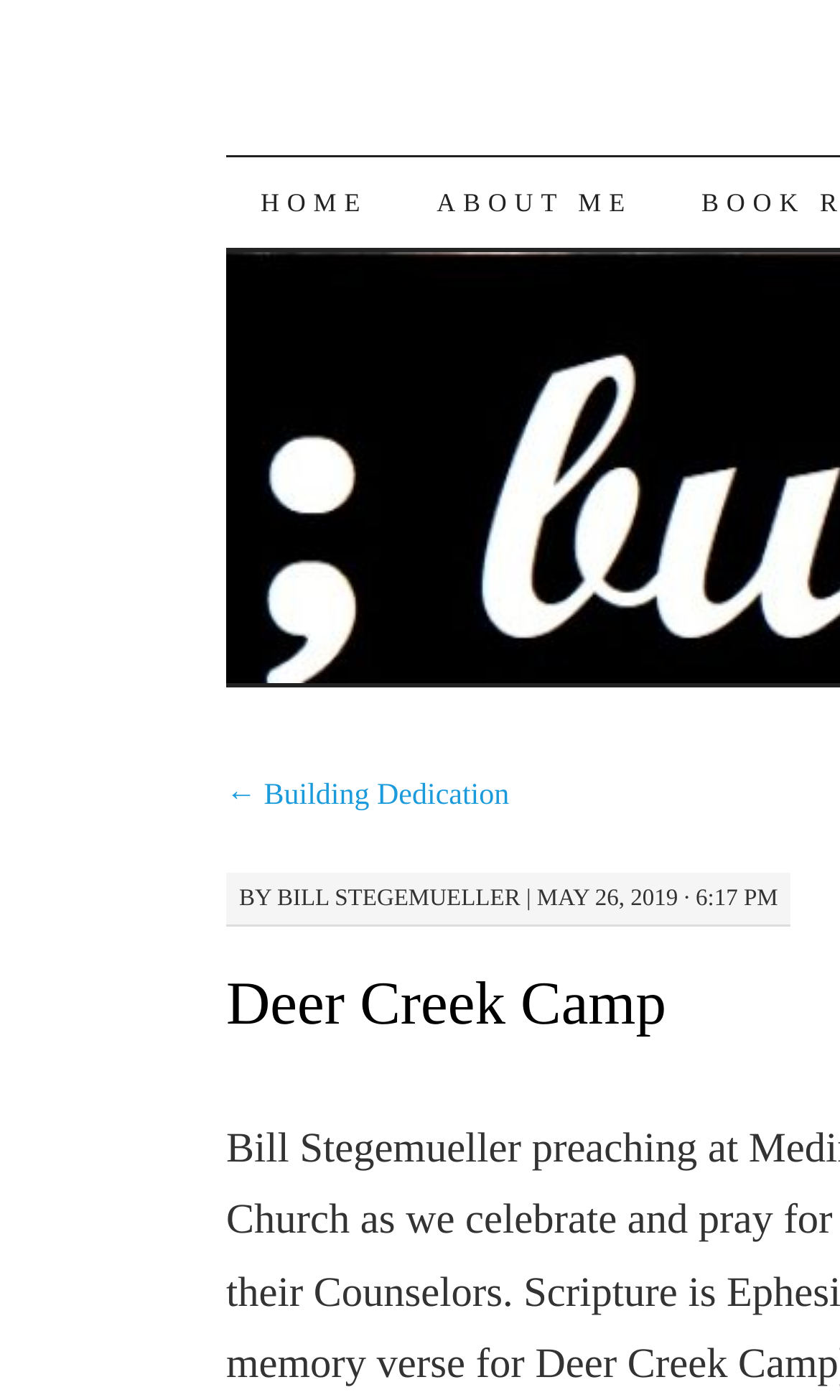Answer the question in a single word or phrase:
What is the name of the camp?

Deer Creek Camp